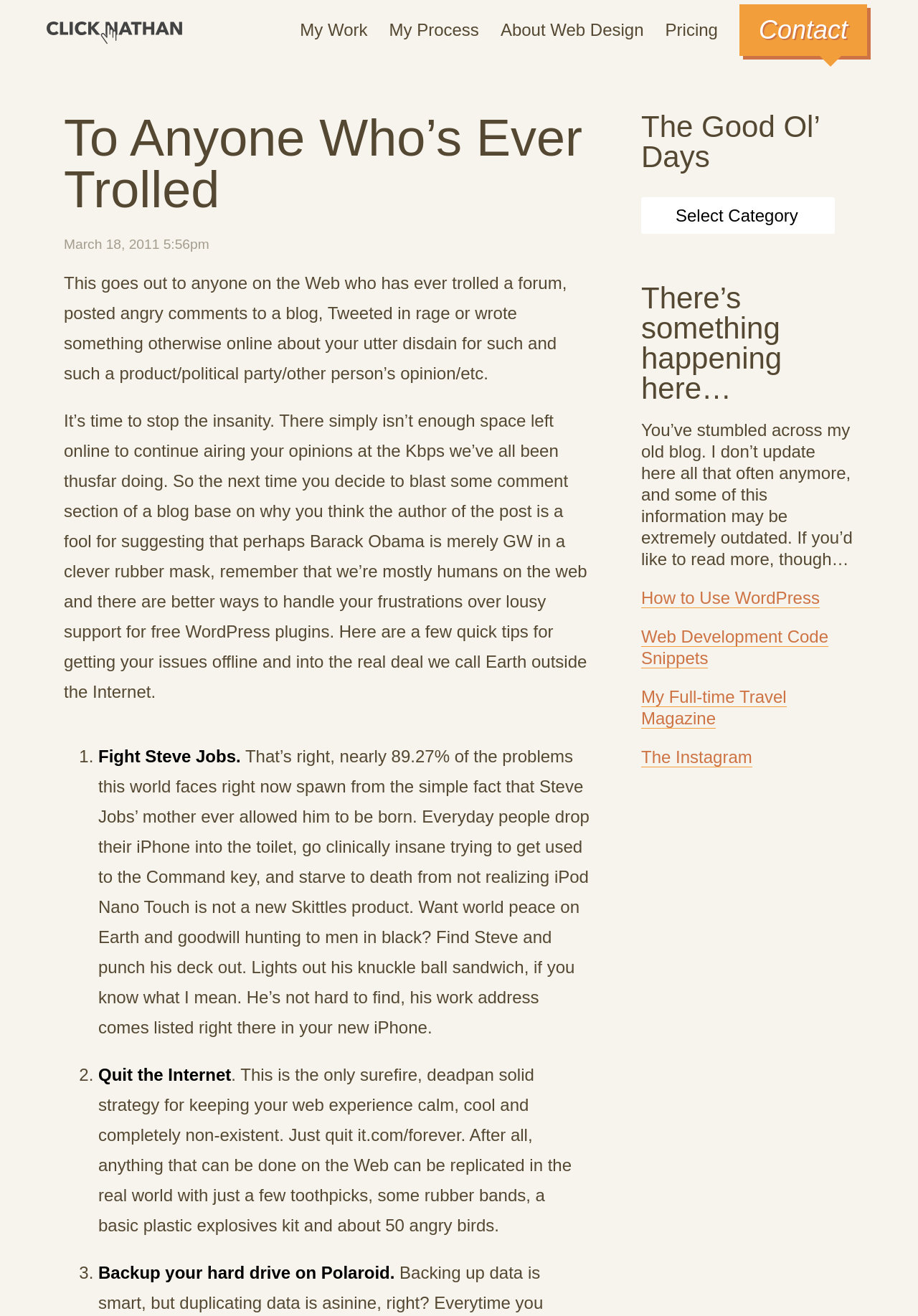Summarize the contents and layout of the webpage in detail.

This webpage appears to be a personal blog or website, with a humorous and satirical tone. At the top, there is a logo and a navigation menu with links to "My Work", "My Process", "About Web Design", "Pricing", and "Contact". 

Below the navigation menu, there is a heading that reads "To Anyone Who’s Ever Trolled" followed by a timestamp indicating the post was published on March 18, 2011, at 5:56 pm. The main content of the page is a lengthy paragraph that discusses the importance of stopping online arguments and finding better ways to handle frustrations. 

The text is divided into sections, with numbered list markers and humorous suggestions on how to deal with online frustrations, such as "Fight Steve Jobs" and "Quit the Internet". 

On the right side of the page, there is a complementary section with a heading "The Good Ol’ Days" and a combobox. Below this, there are several links to other blog posts or resources, including "How to Use WordPress", "Web Development Code Snippets", and "My Full-time Travel Magazine". There is also a link to "The Instagram".